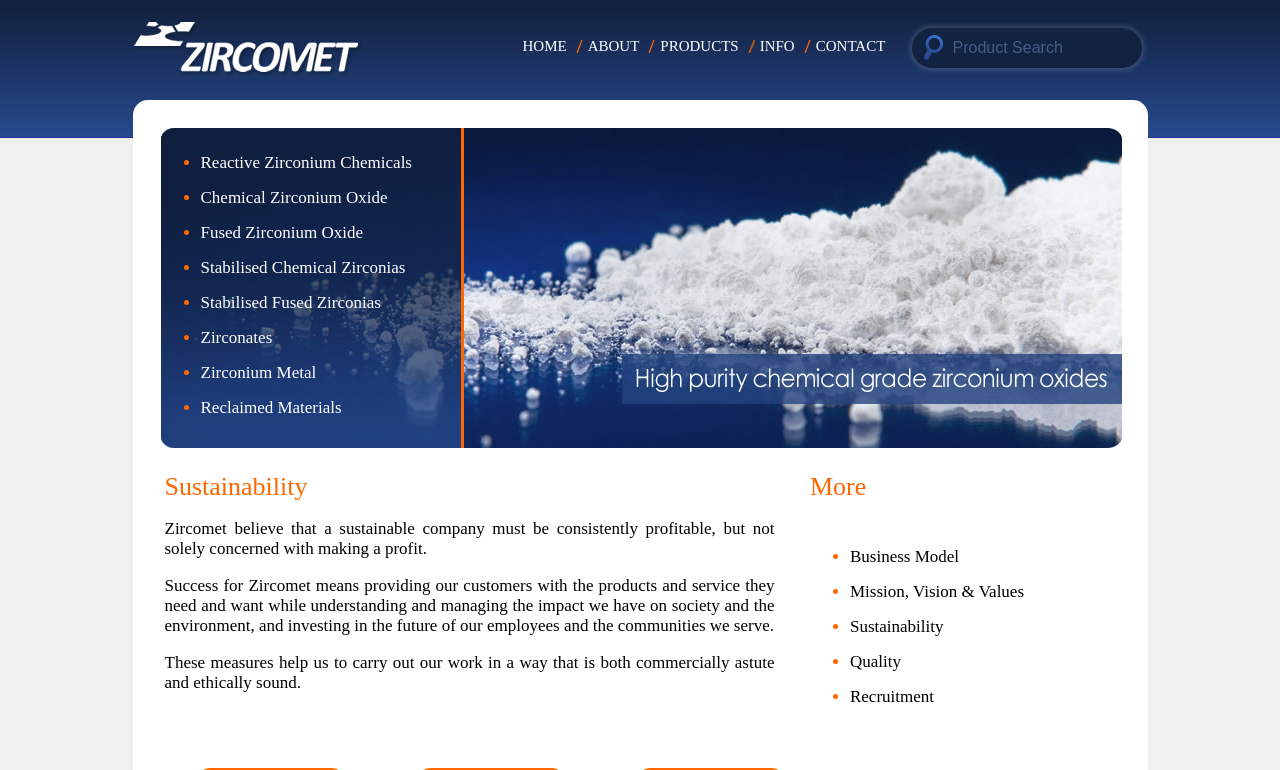What other information can be found on the webpage?
Look at the screenshot and provide an in-depth answer.

The webpage provides links to other information, including Business Model, Mission, Vision & Values, Sustainability, Quality, and Recruitment, which suggests that visitors can find more information about the company's operations and values on the webpage.